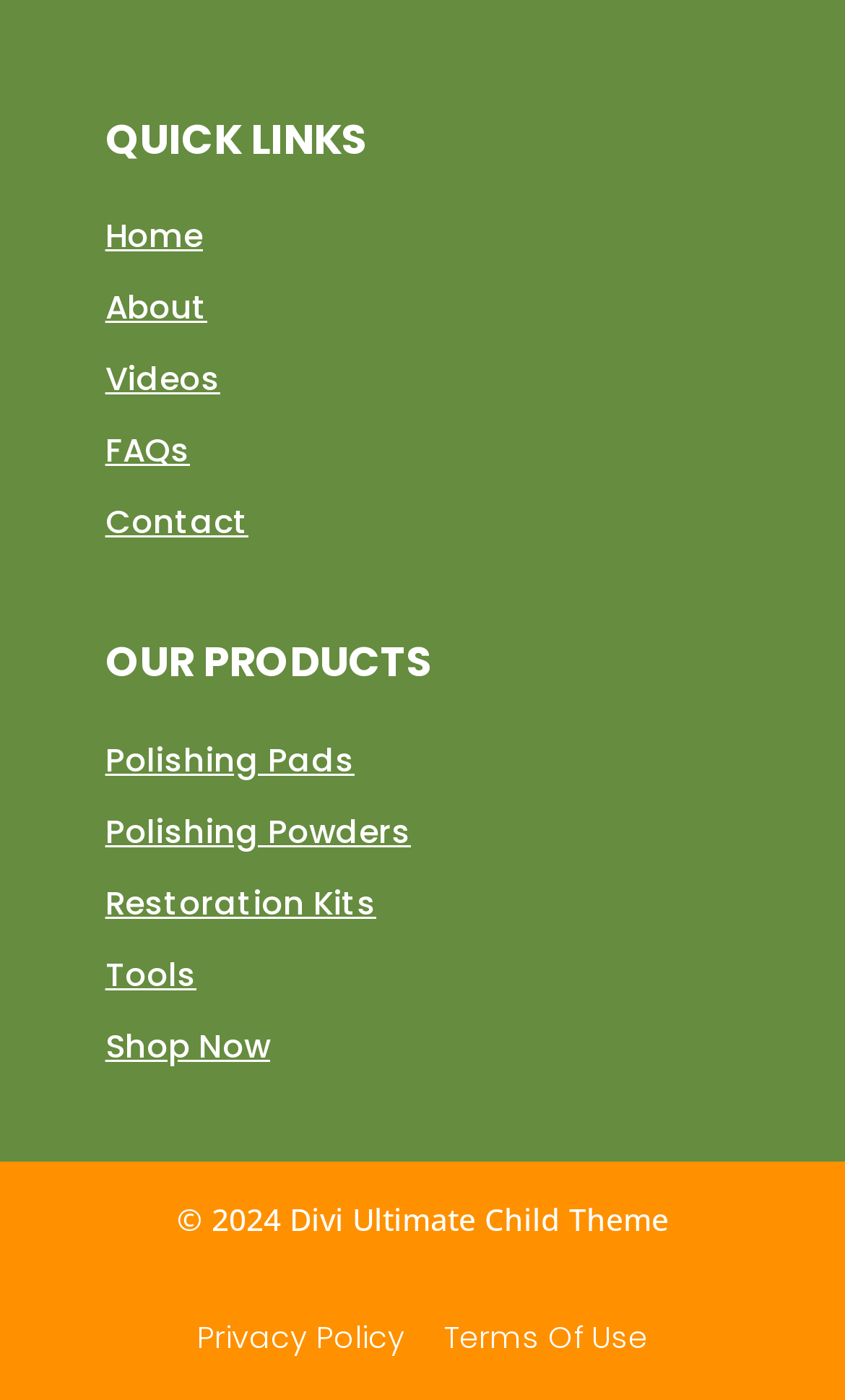Please determine the bounding box coordinates for the element that should be clicked to follow these instructions: "View 'Unified Communication Phone Systems'".

None